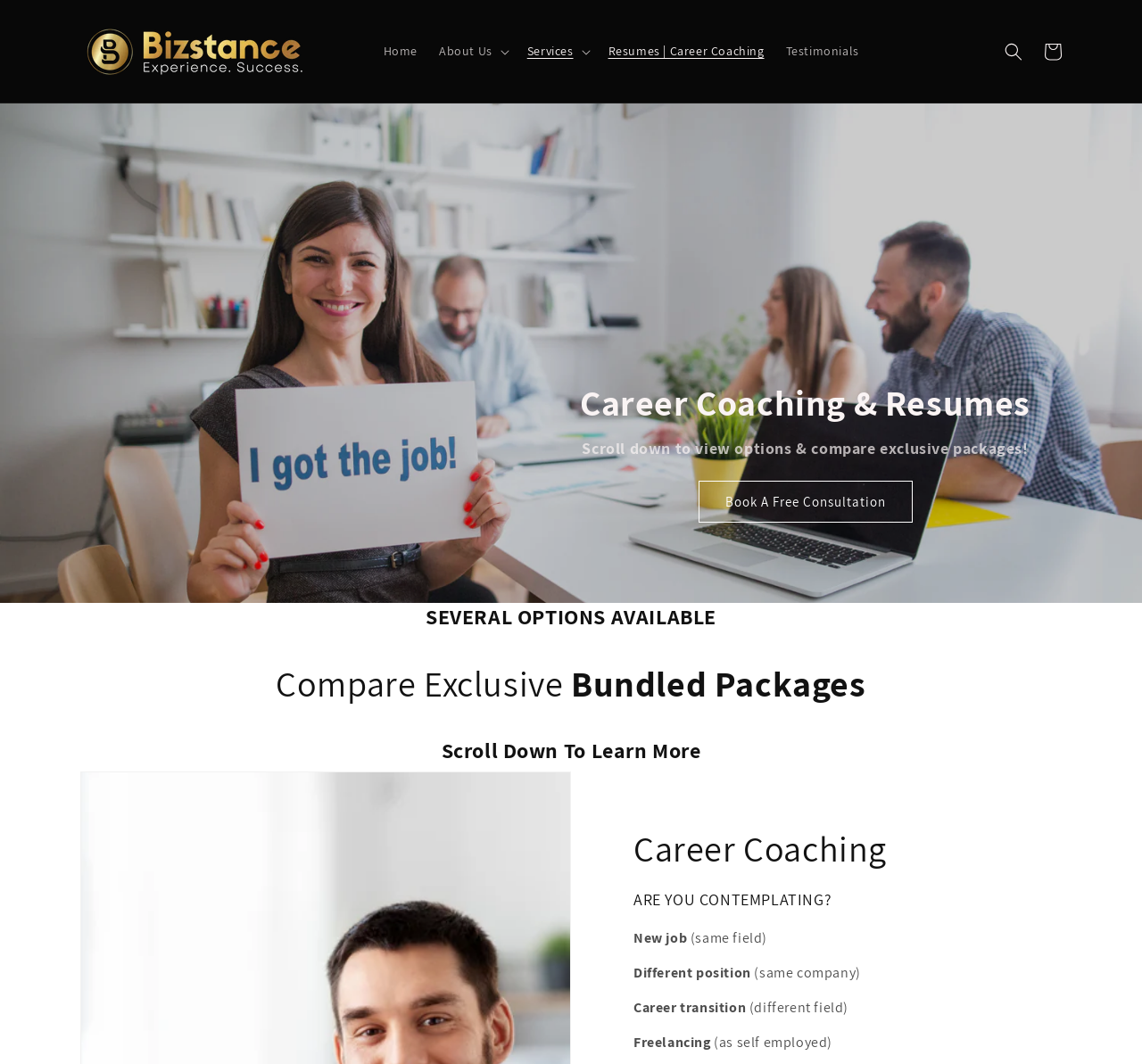Provide the bounding box coordinates of the HTML element described as: "Contact us". The bounding box coordinates should be four float numbers between 0 and 1, i.e., [left, top, right, bottom].

None